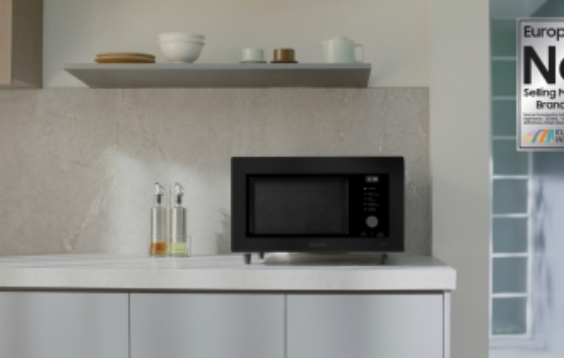What is above the microwave?
Using the visual information from the image, give a one-word or short-phrase answer.

a minimalist shelf